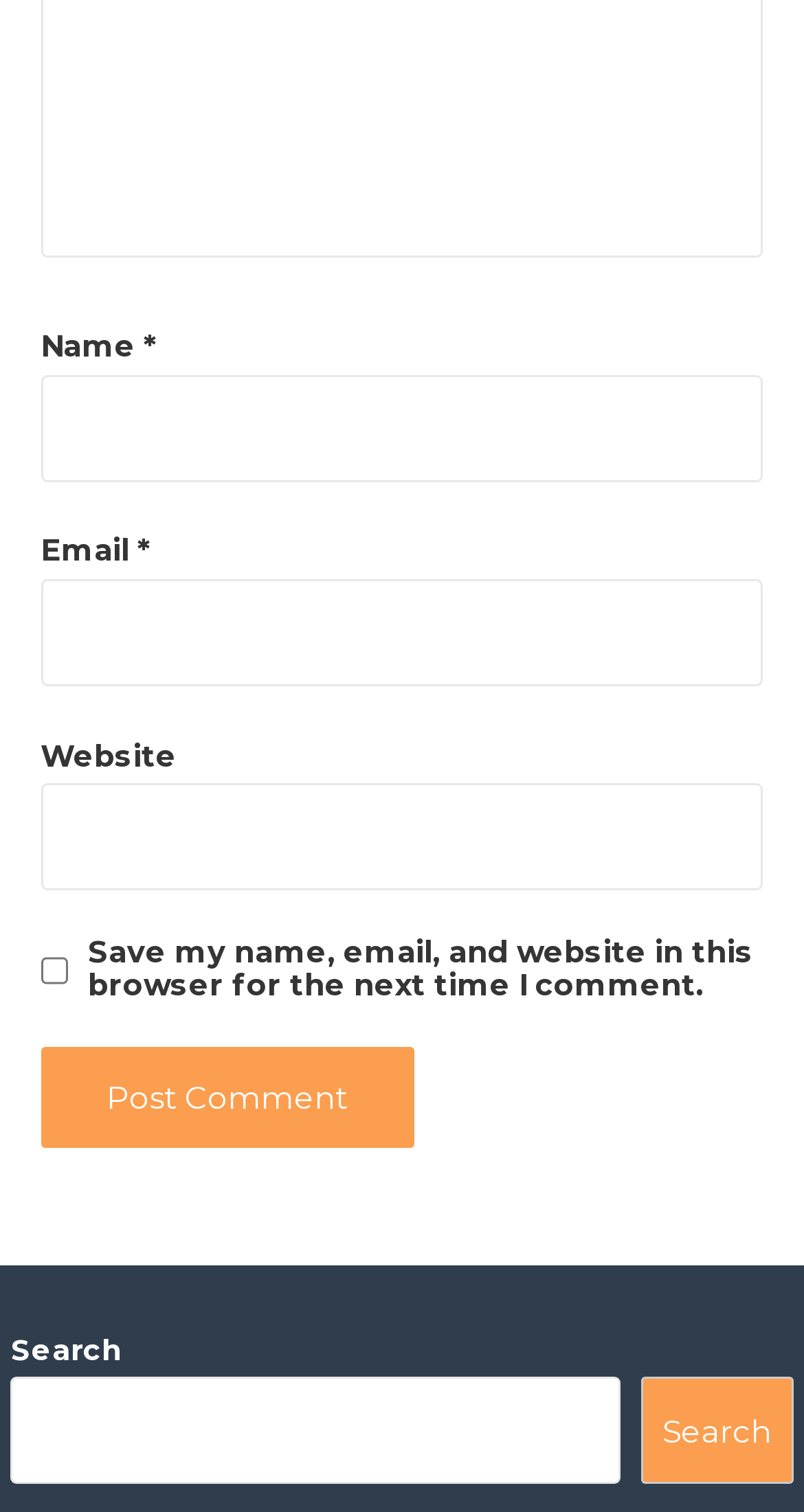How many textboxes are required?
Provide a well-explained and detailed answer to the question.

The 'Name' and 'Email' textboxes are both labeled as required, indicating that the user must fill them out in order to submit the form.